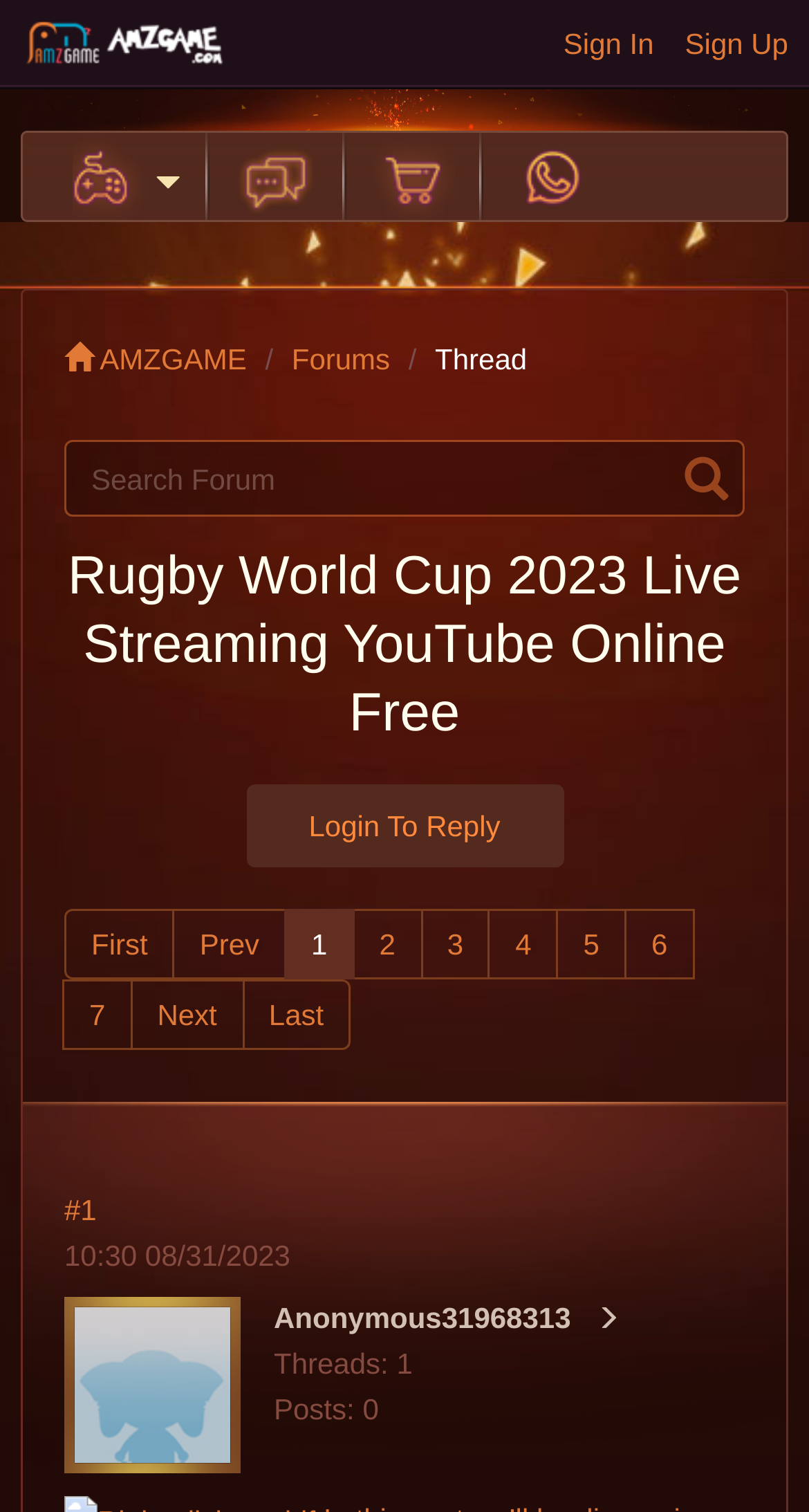What is the name of the forum?
Answer the question with a detailed explanation, including all necessary information.

I found the name of the forum by looking at the link with the text ' AMZGAME' which is likely to be the logo or title of the forum.